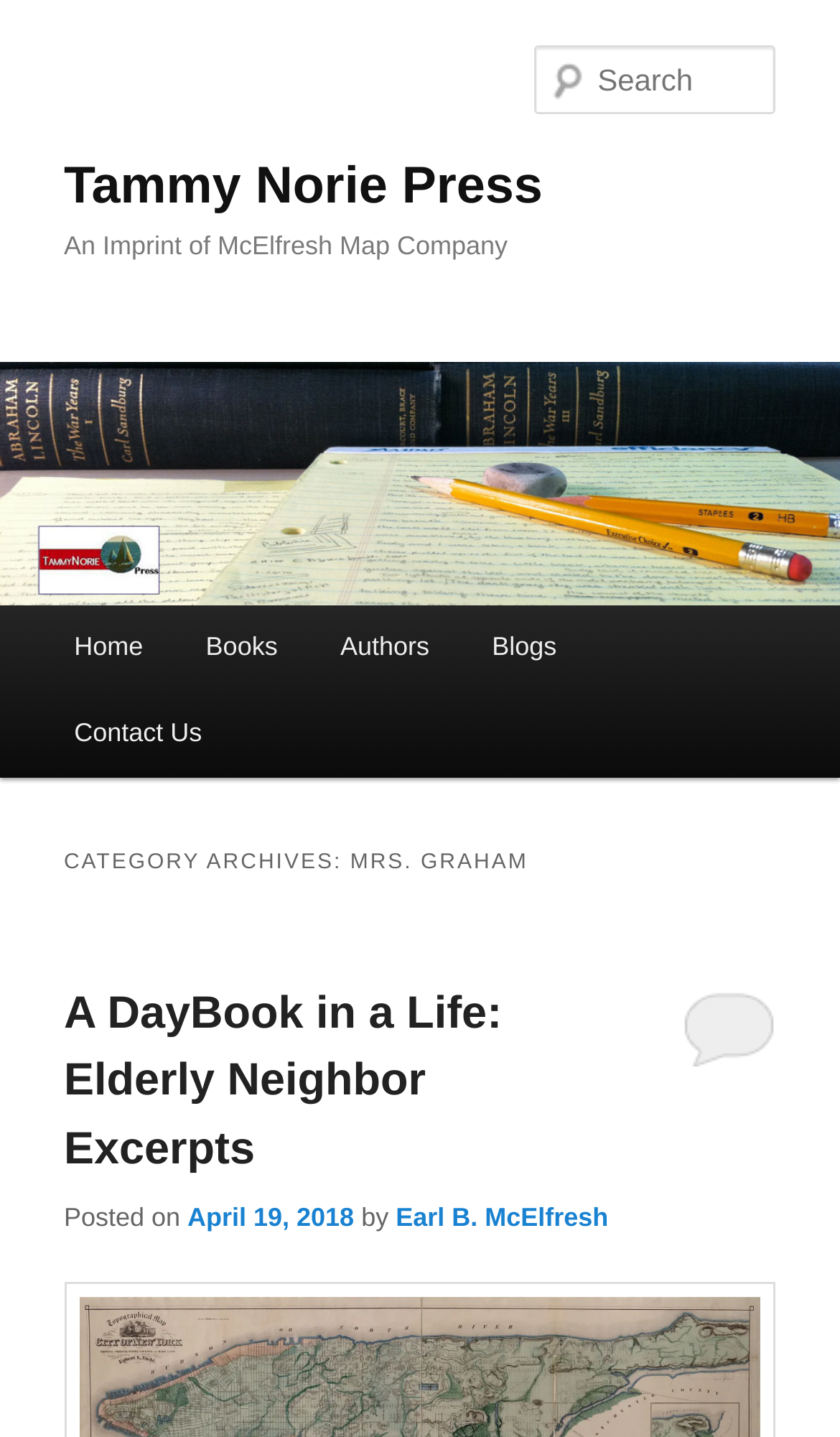Give the bounding box coordinates for the element described as: "Contact Us".

[0.051, 0.481, 0.278, 0.541]